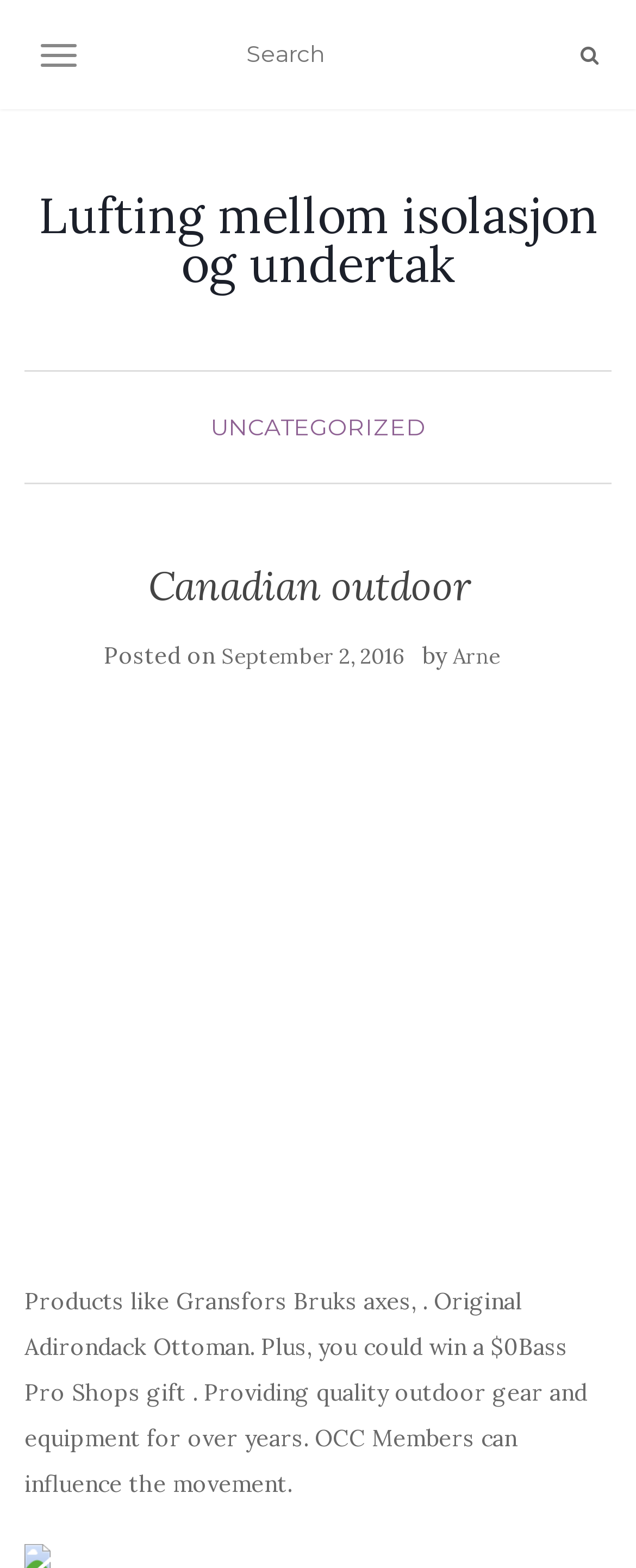By analyzing the image, answer the following question with a detailed response: What is the purpose of the search textbox?

I found the purpose of the search textbox by looking at its location and label. The textbox is located at the top of the page, next to the button with a magnifying glass icon, which is a common icon for search functionality. This suggests that the purpose of the textbox is to search the website.